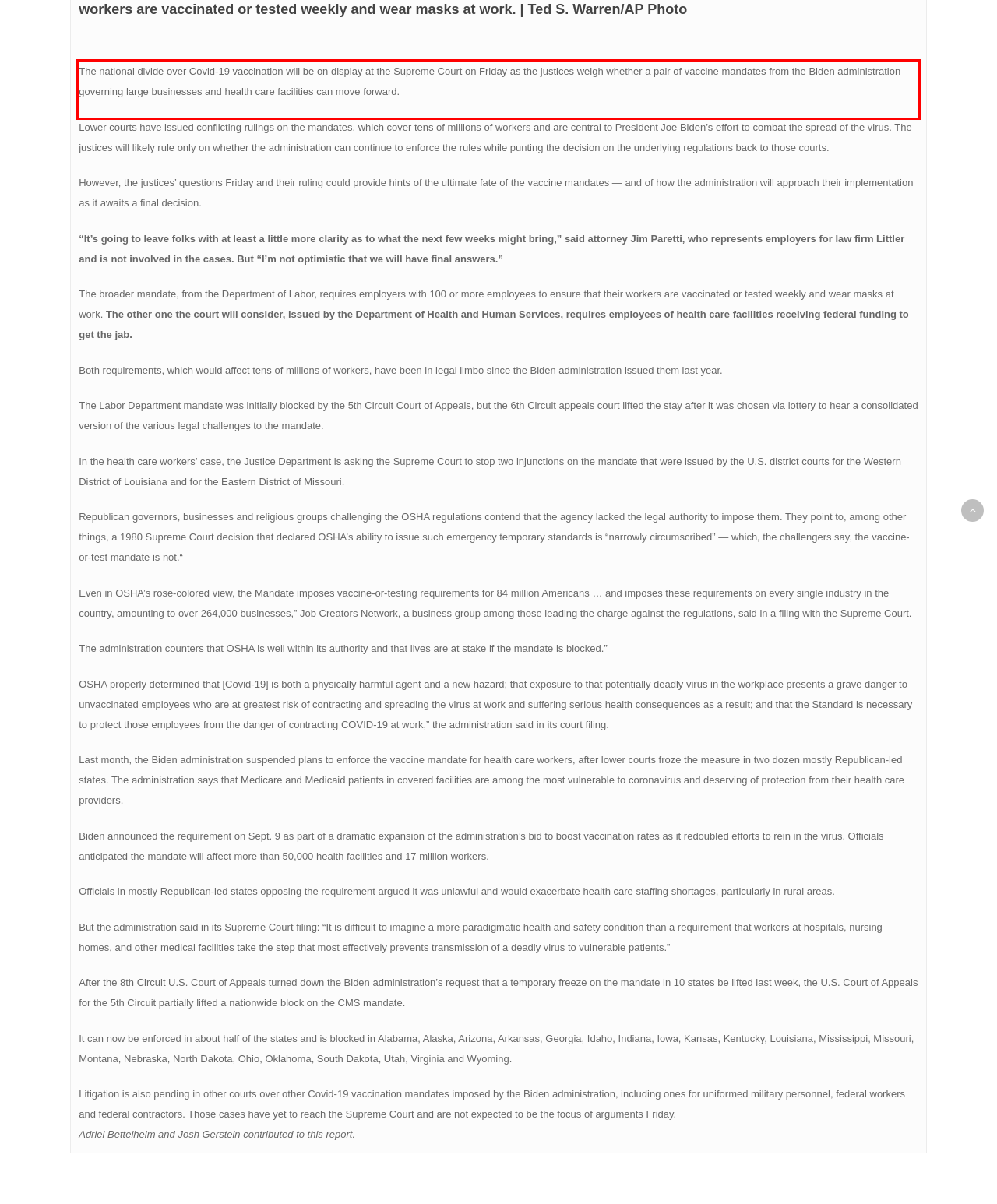There is a UI element on the webpage screenshot marked by a red bounding box. Extract and generate the text content from within this red box.

The national divide over Covid-19 vaccination will be on display at the Supreme Court on Friday as the justices weigh whether a pair of vaccine mandates from the Biden administration governing large businesses and health care facilities can move forward.